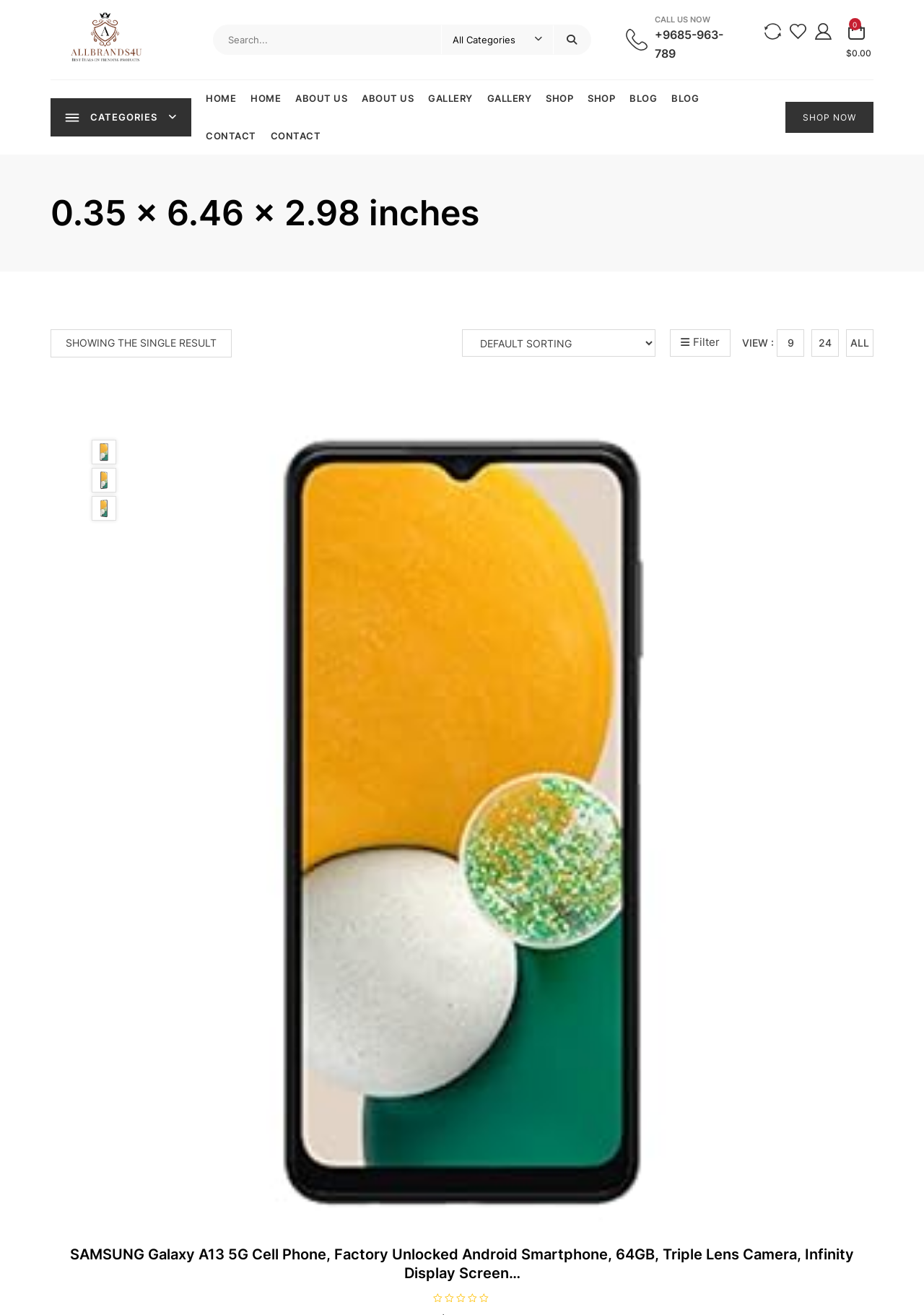Determine the bounding box coordinates for the element that should be clicked to follow this instruction: "Call the customer service". The coordinates should be given as four float numbers between 0 and 1, in the format [left, top, right, bottom].

[0.677, 0.012, 0.789, 0.048]